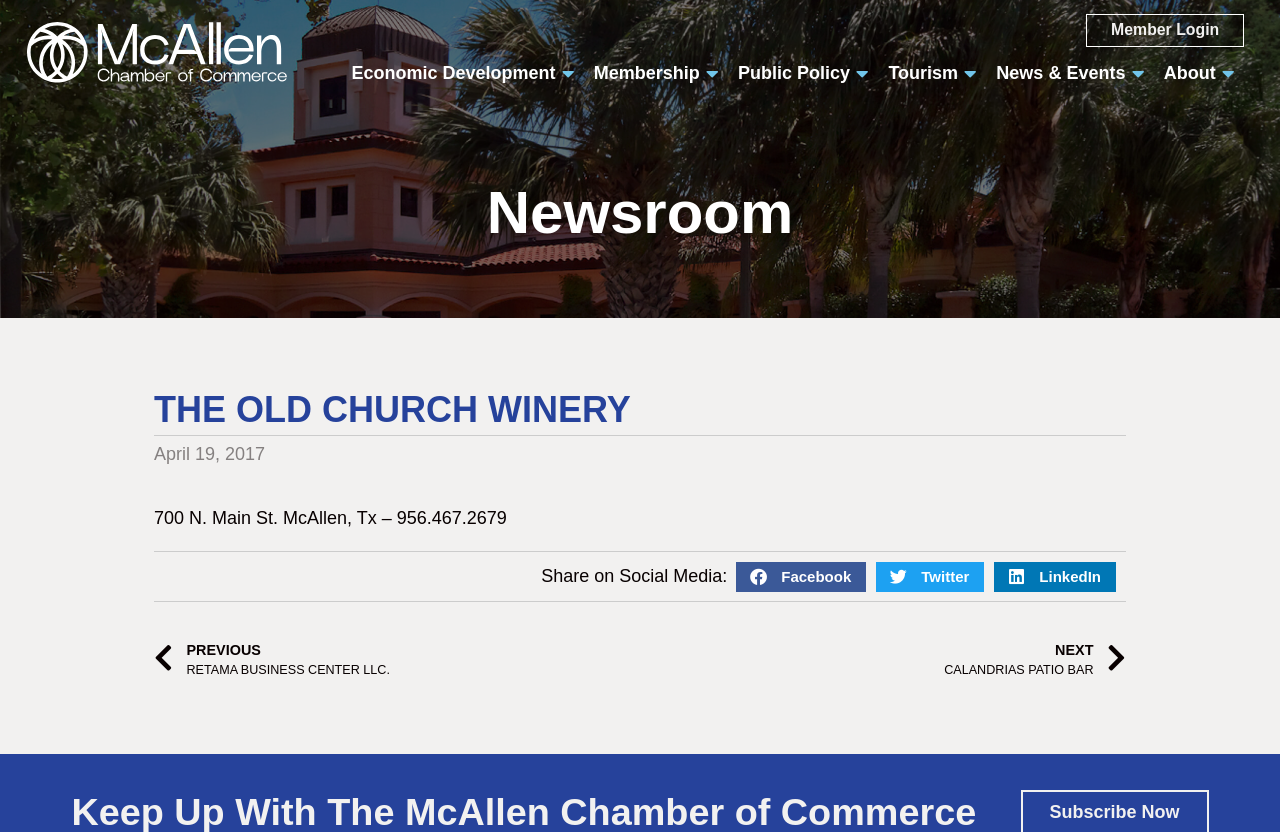Can you provide the bounding box coordinates for the element that should be clicked to implement the instruction: "Click on Taste McAllen"?

[0.502, 0.004, 0.595, 0.028]